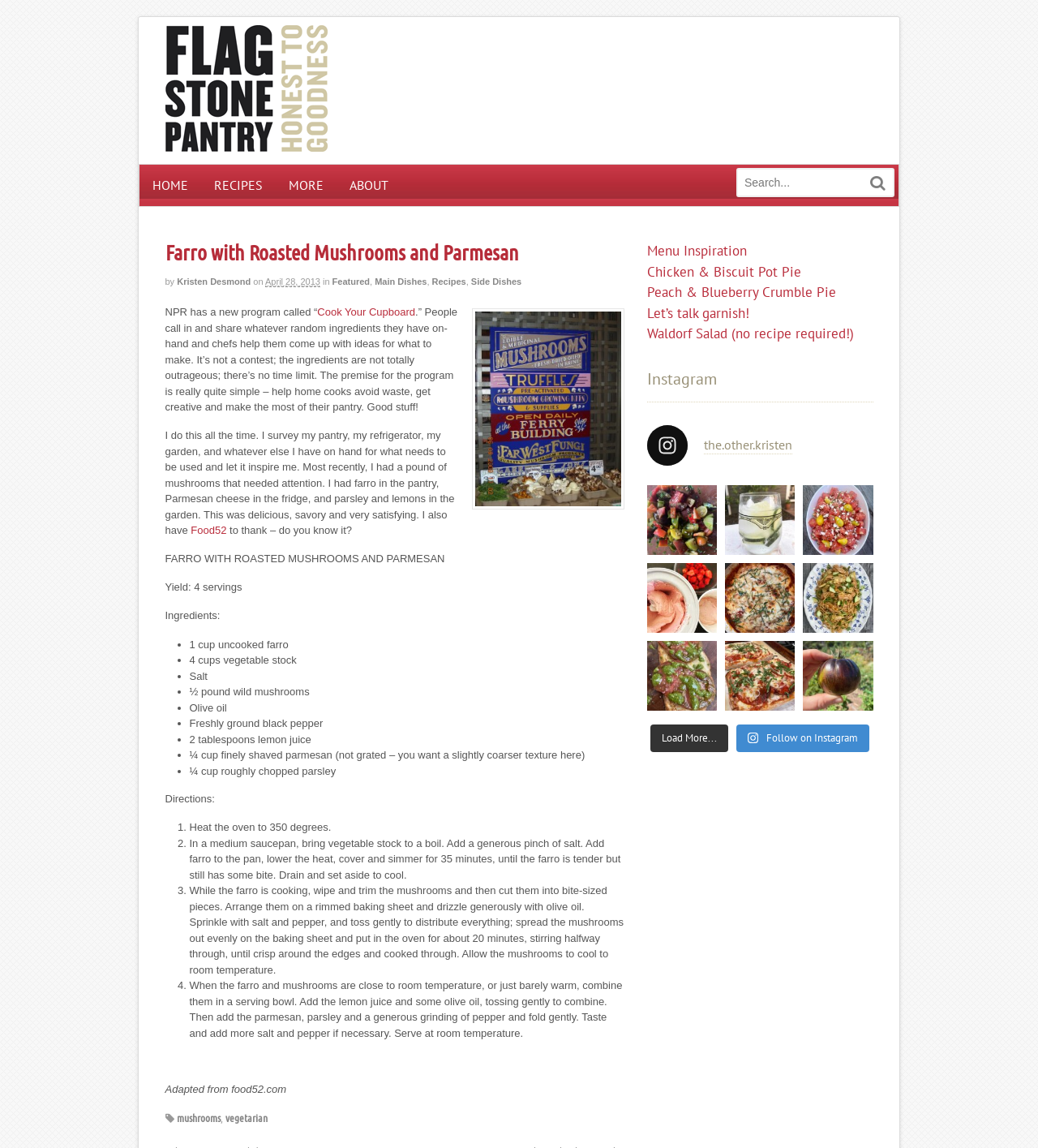Locate the bounding box coordinates of the element that needs to be clicked to carry out the instruction: "Click on the 'HOME' link". The coordinates should be given as four float numbers ranging from 0 to 1, i.e., [left, top, right, bottom].

[0.134, 0.143, 0.194, 0.18]